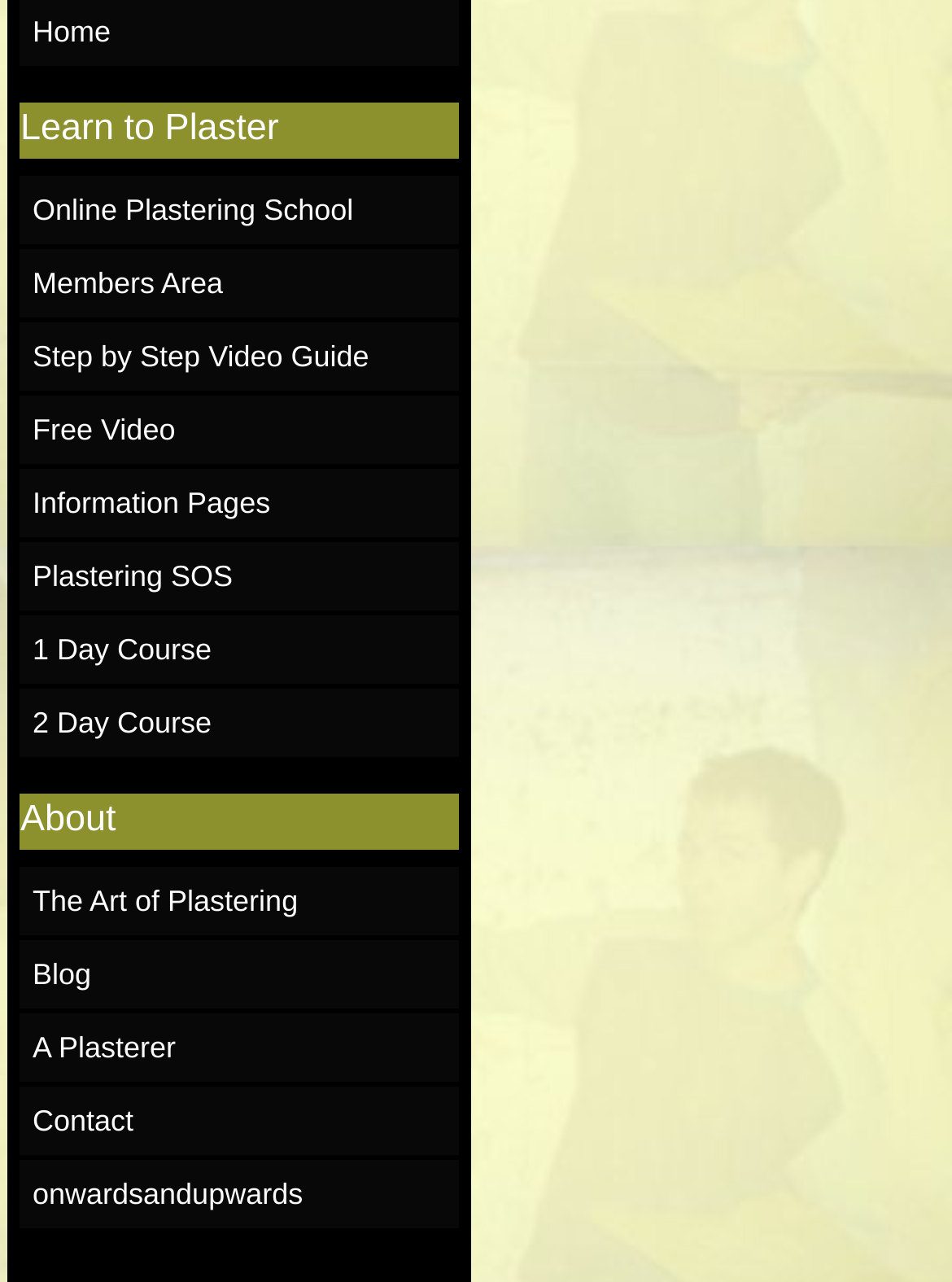What is the name of the online school?
Please respond to the question with a detailed and well-explained answer.

I found the answer by looking at the links on the webpage, specifically the one with the text 'Online Plastering School' which is located at the top of the page.